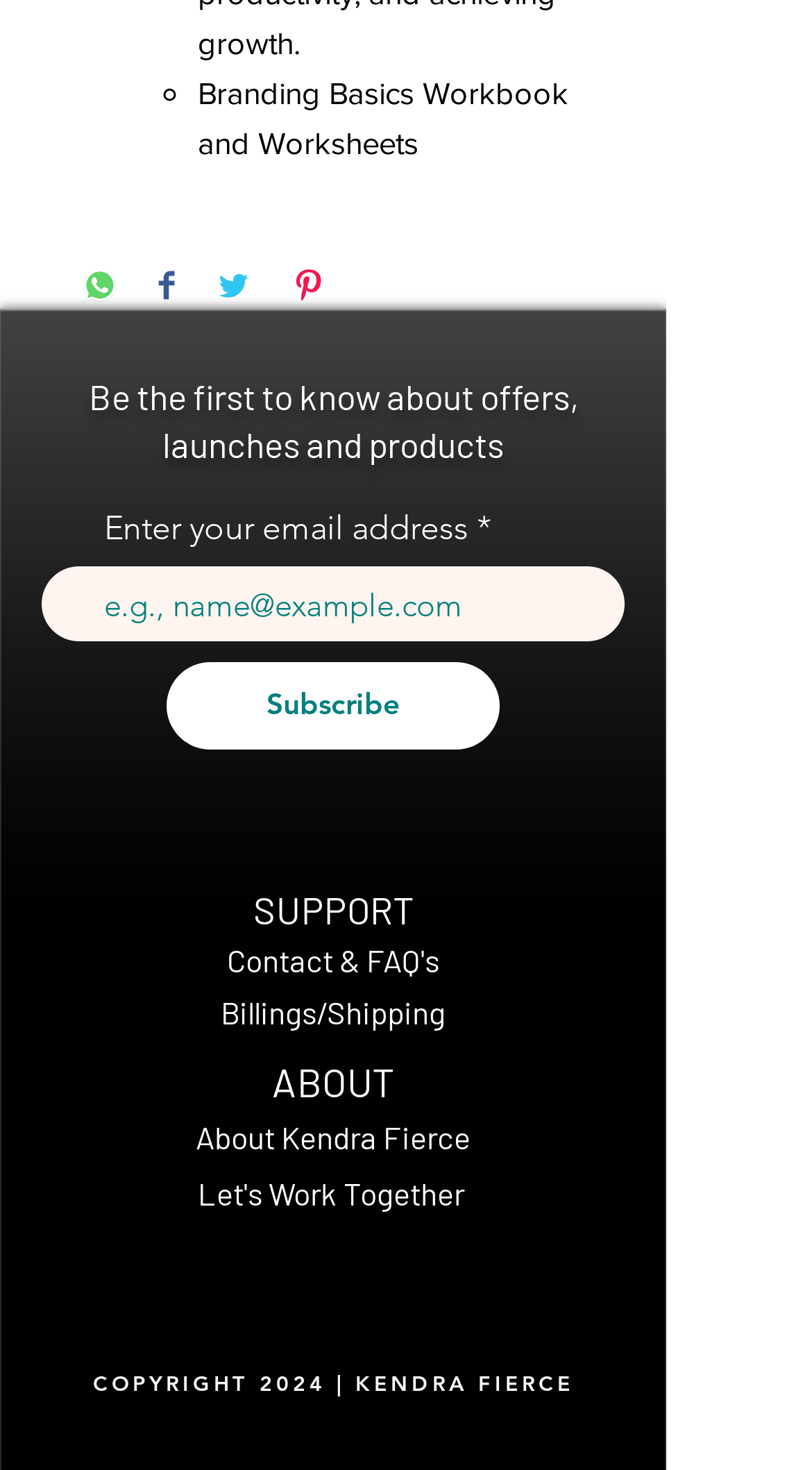What is the name of the person mentioned on the webpage?
Please provide a single word or phrase as your answer based on the screenshot.

Kendra Fierce